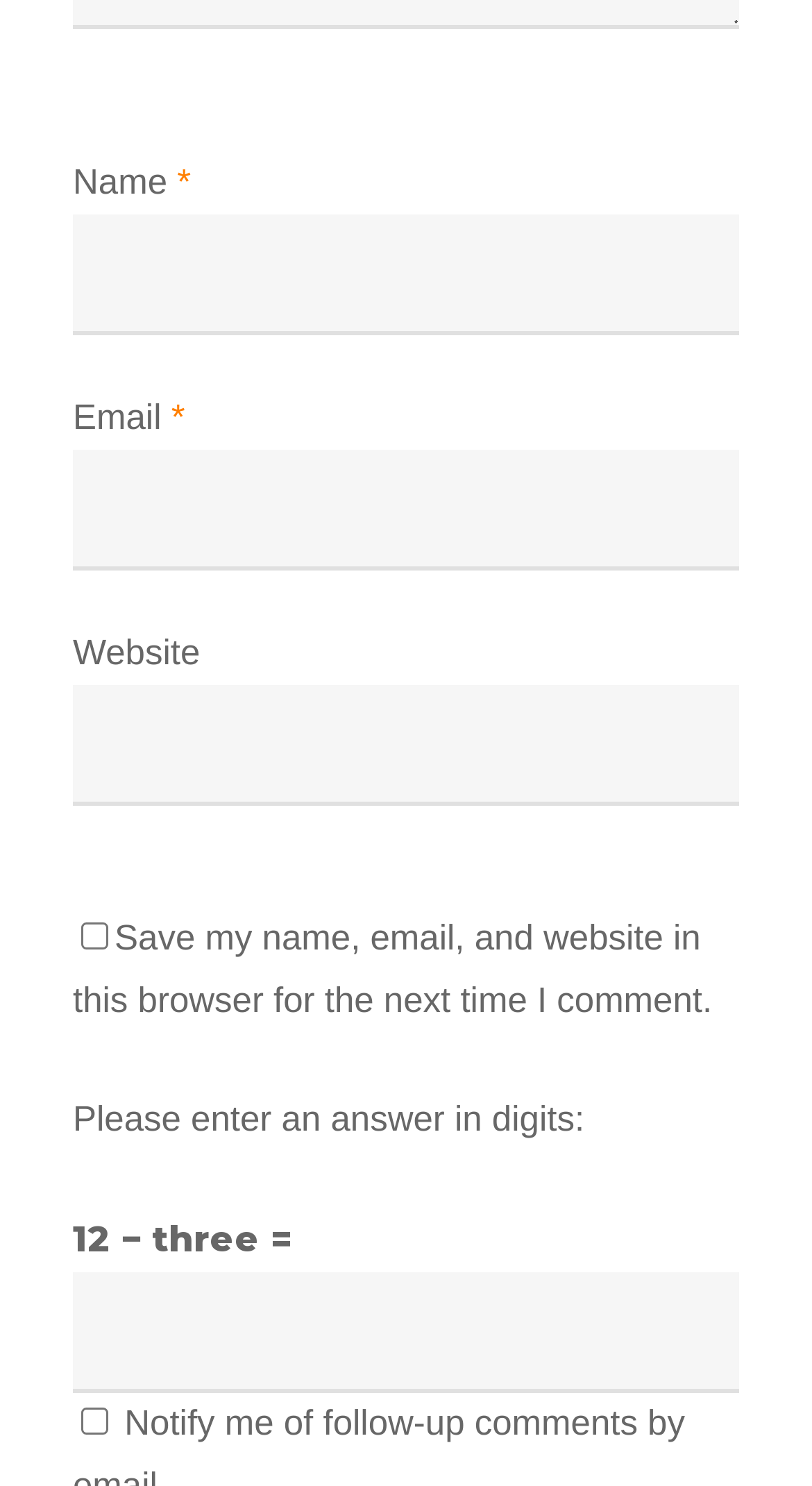What is the math problem to solve?
Based on the image, answer the question with a single word or brief phrase.

12 - three =